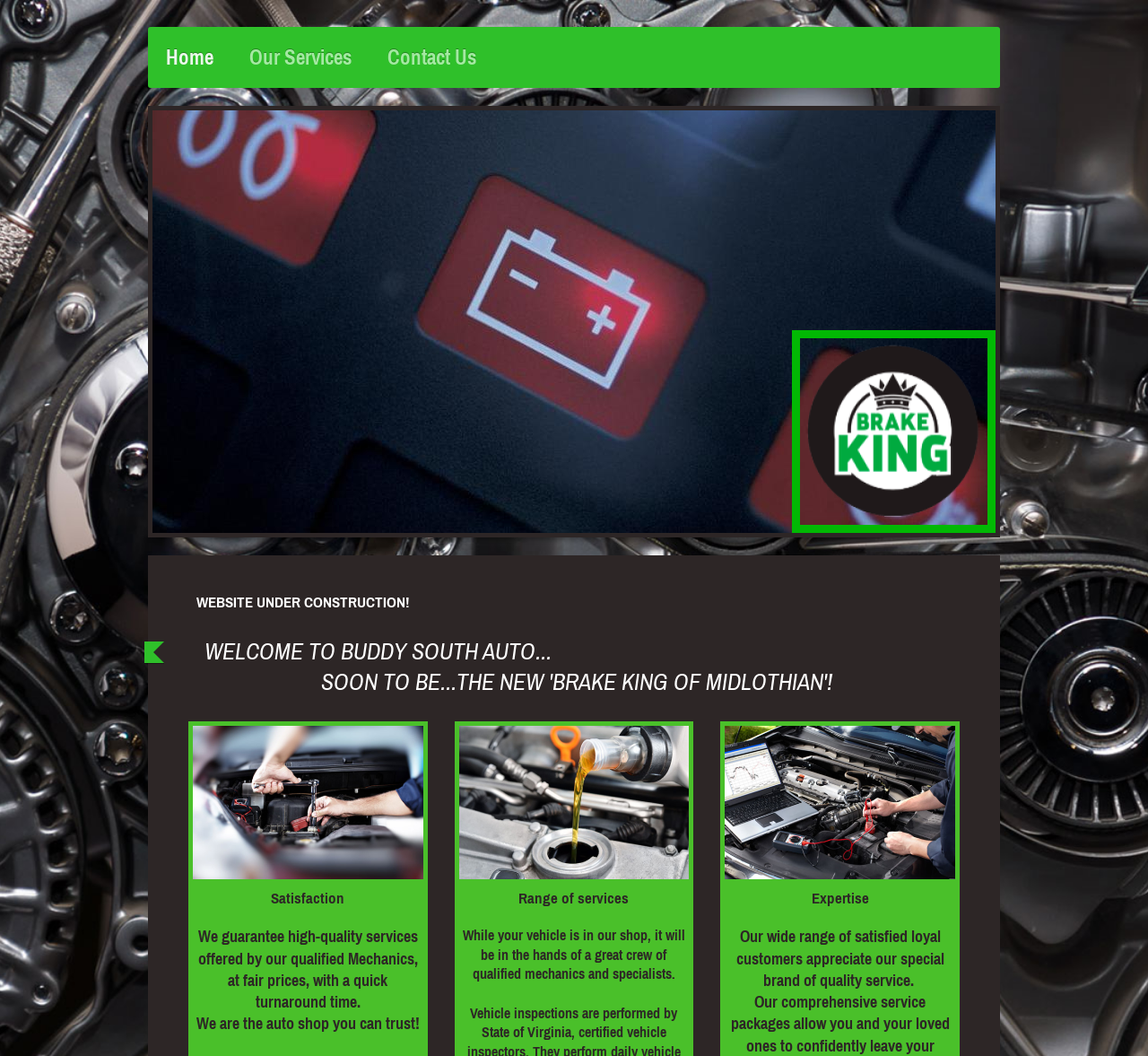Please examine the image and provide a detailed answer to the question: What is the auto shop going to be known as soon?

The auto shop is going to be known as 'The Brake King of Midlothian' soon, as indicated by the heading element that says 'WELCOME TO BUDDY SOUTH AUTO...SOON TO BE...THE NEW 'BRAKE KING OF MIDLOTHIAN'!' This suggests that the auto shop is planning to rebrand itself as 'The Brake King of Midlothian' in the near future.